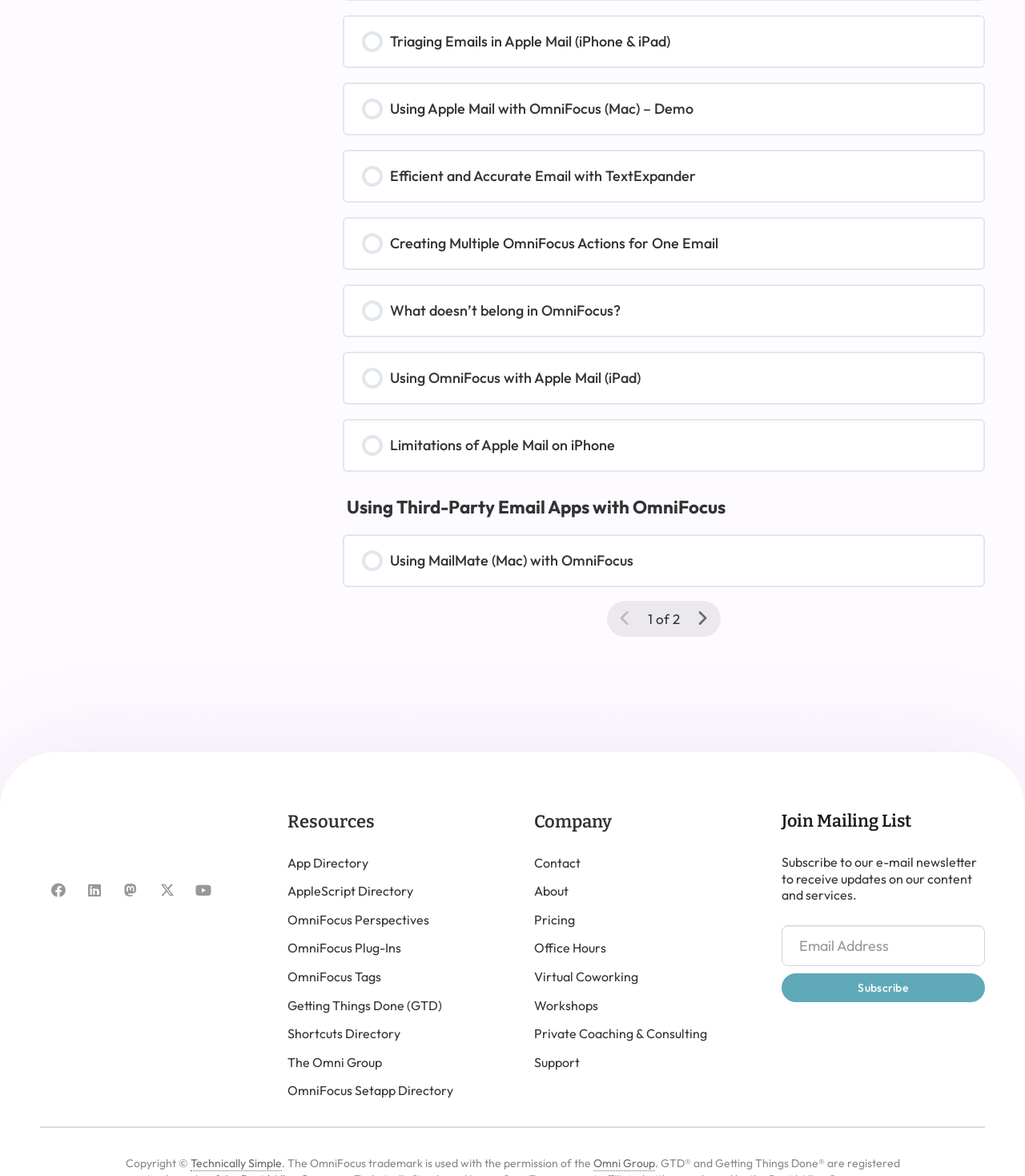What is the topic of the links in the top section?
Could you please answer the question thoroughly and with as much detail as possible?

The top section of the webpage contains several links with titles such as 'Triaging Emails in Apple Mail (iPhone & iPad)', 'Using Apple Mail with OmniFocus (Mac) – Demo', and 'Creating Multiple OmniFocus Actions for One Email'. These titles suggest that the links are related to OmniFocus, a task management tool.